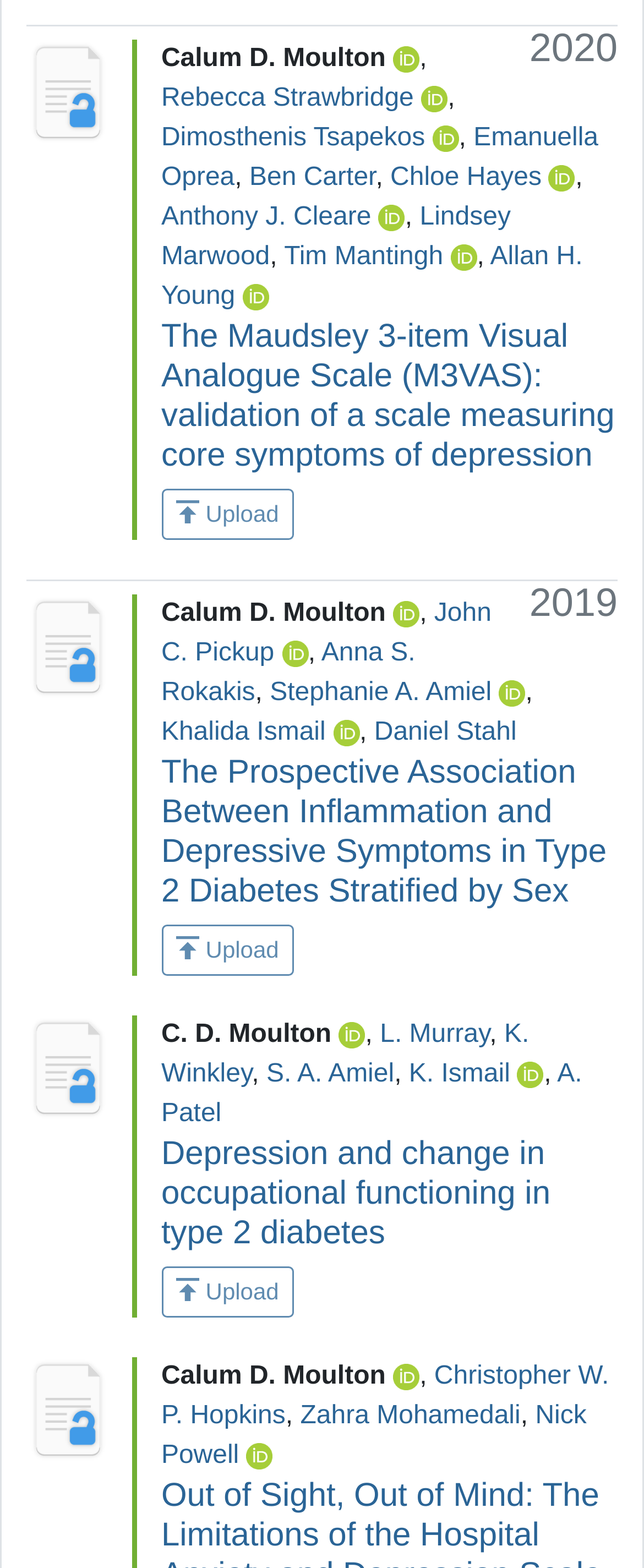Could you find the bounding box coordinates of the clickable area to complete this instruction: "Call the phone number"?

None